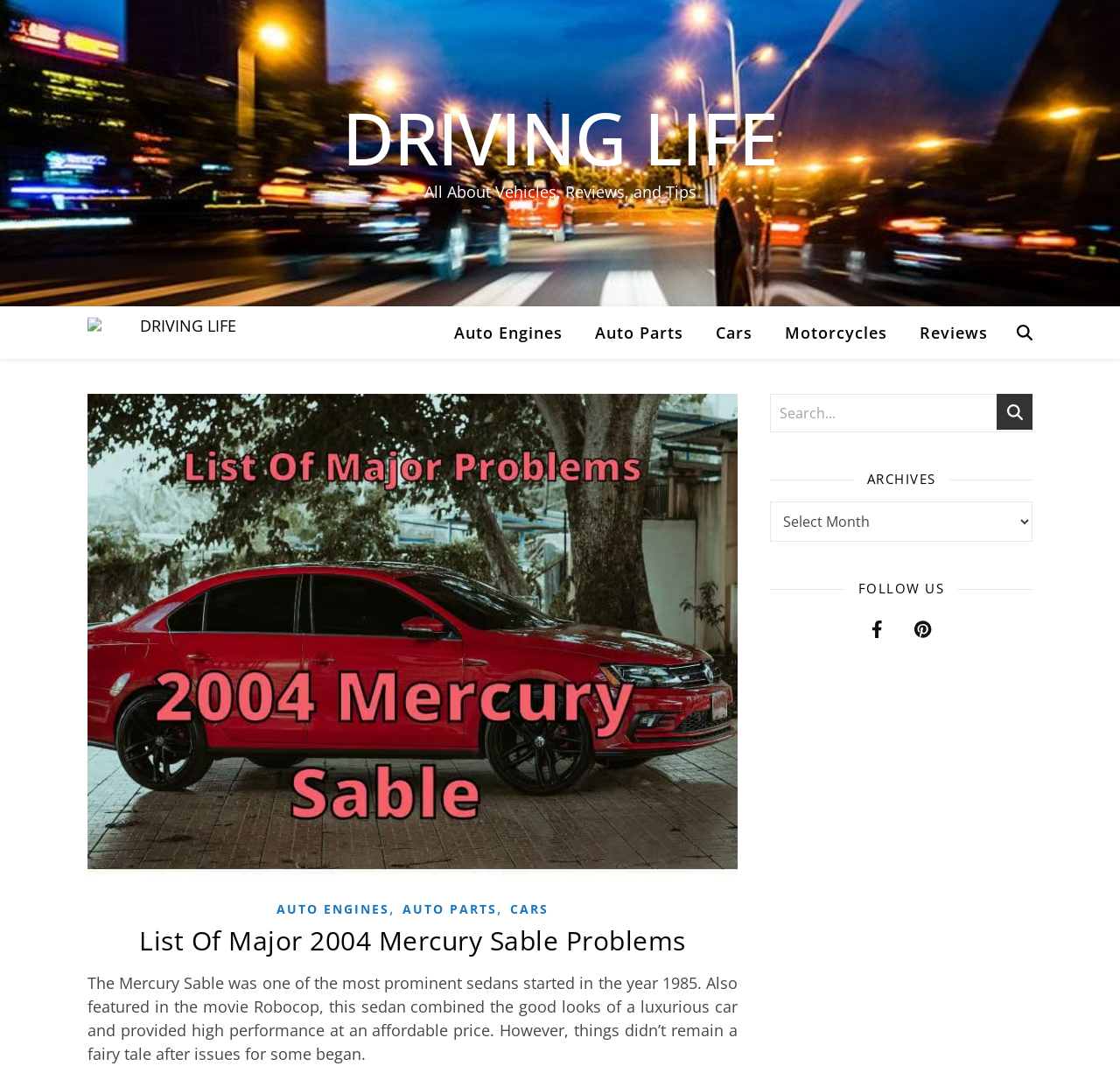What is the name of the website or blog?
Refer to the screenshot and deliver a thorough answer to the question presented.

The webpage has multiple links and an image with the text 'DRIVING LIFE', indicating that it is the name of the website or blog.